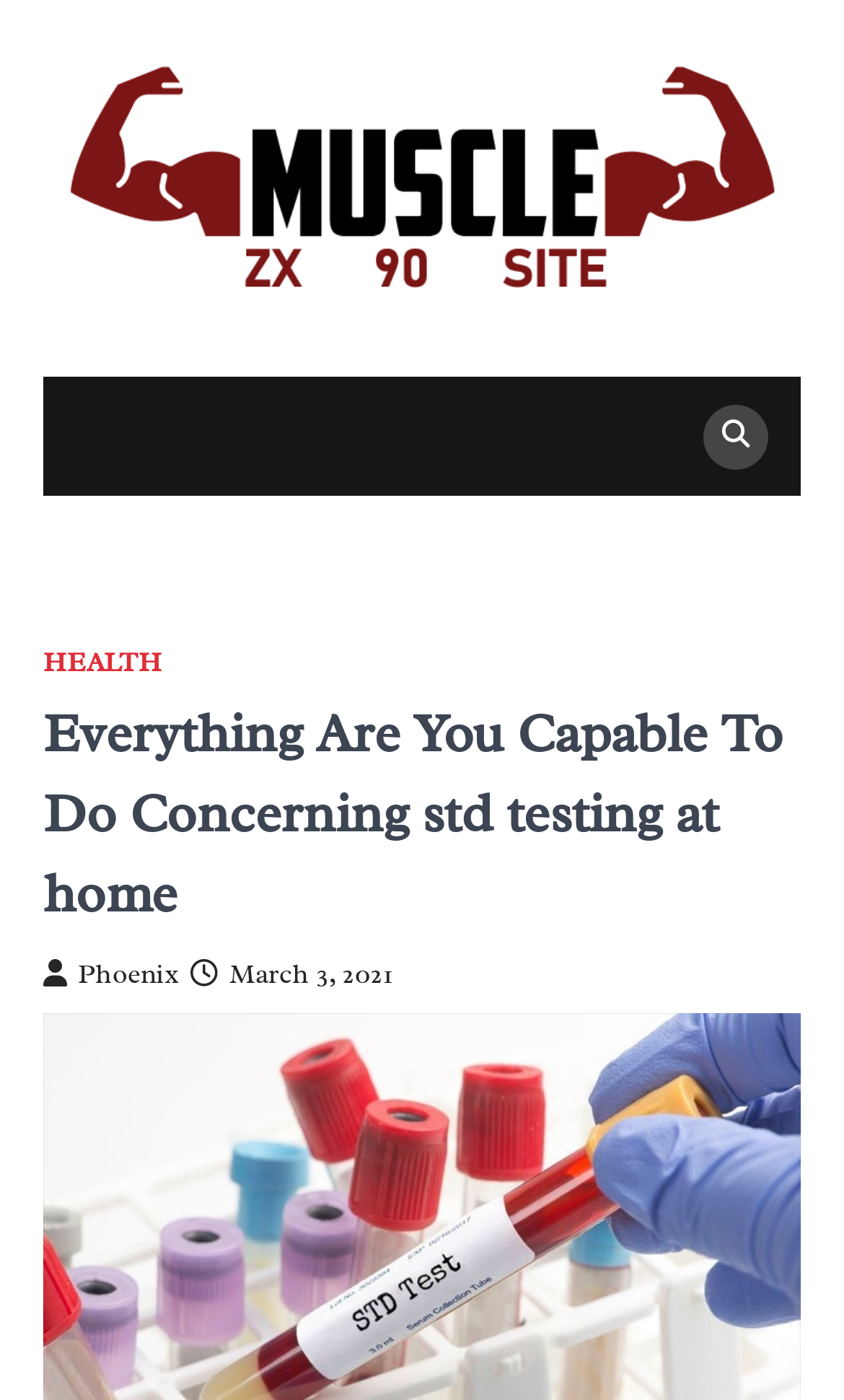Is there an image on the website?
Using the image, answer in one word or phrase.

Yes